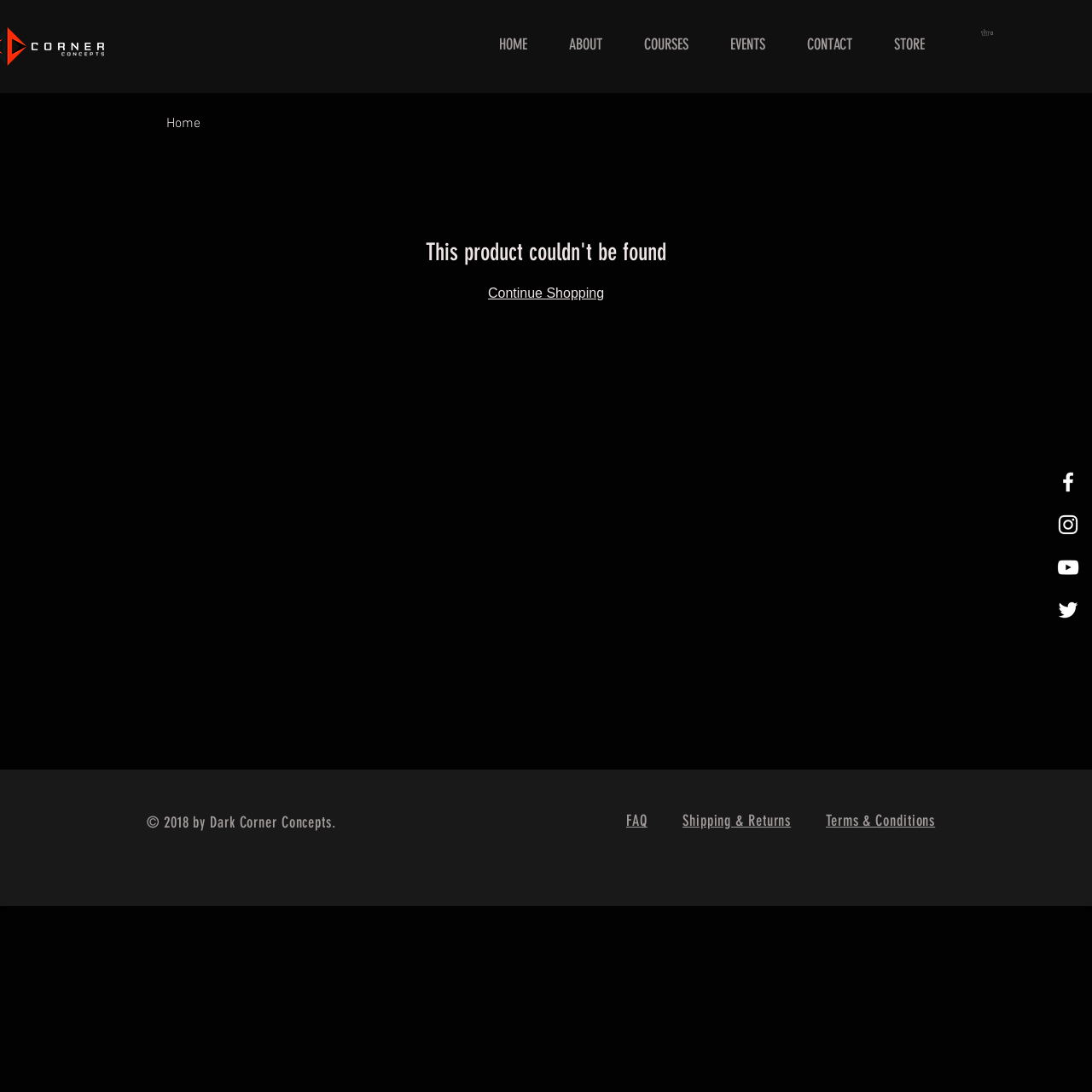What social media platform is represented by the white icon?
Observe the image and answer the question with a one-word or short phrase response.

Facebook